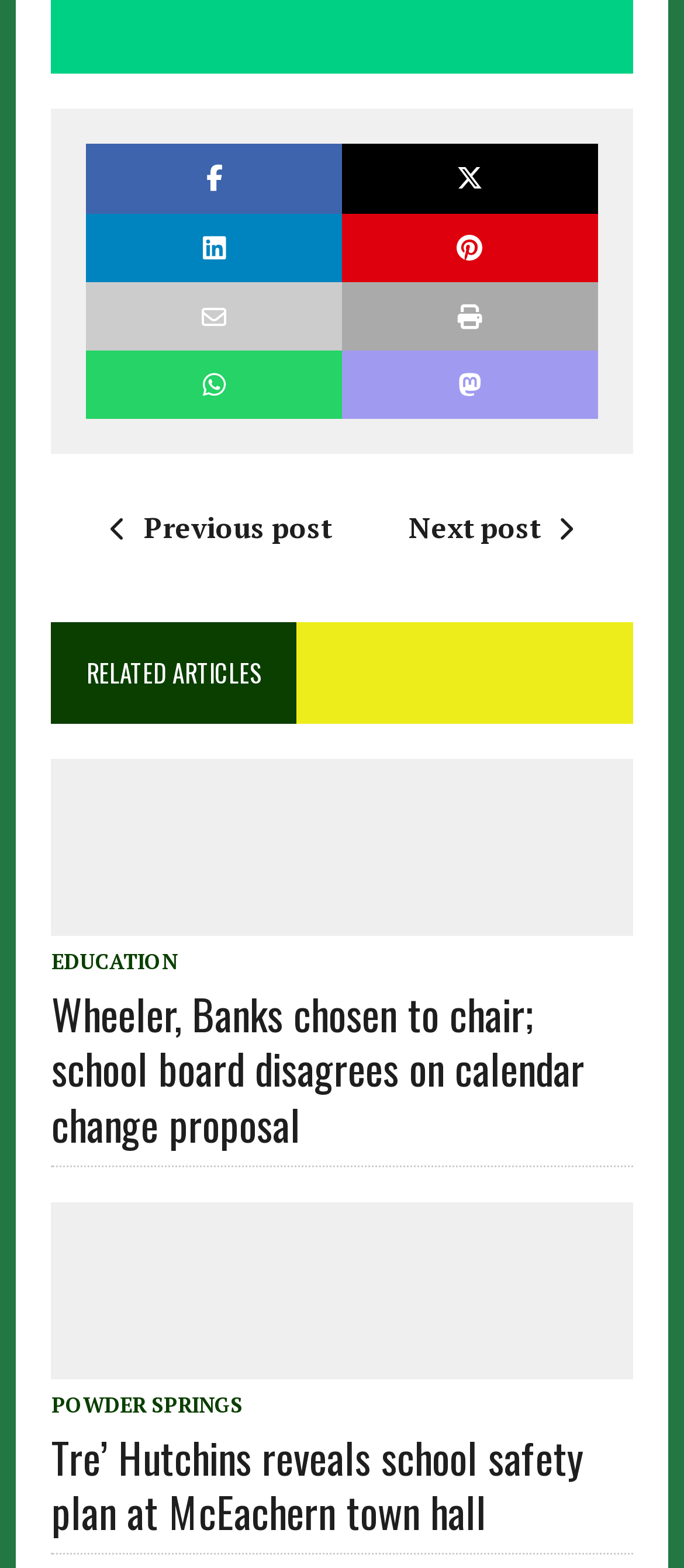Locate the bounding box coordinates of the segment that needs to be clicked to meet this instruction: "View the image of Cobb County Board of Education".

[0.269, 0.484, 0.731, 0.597]